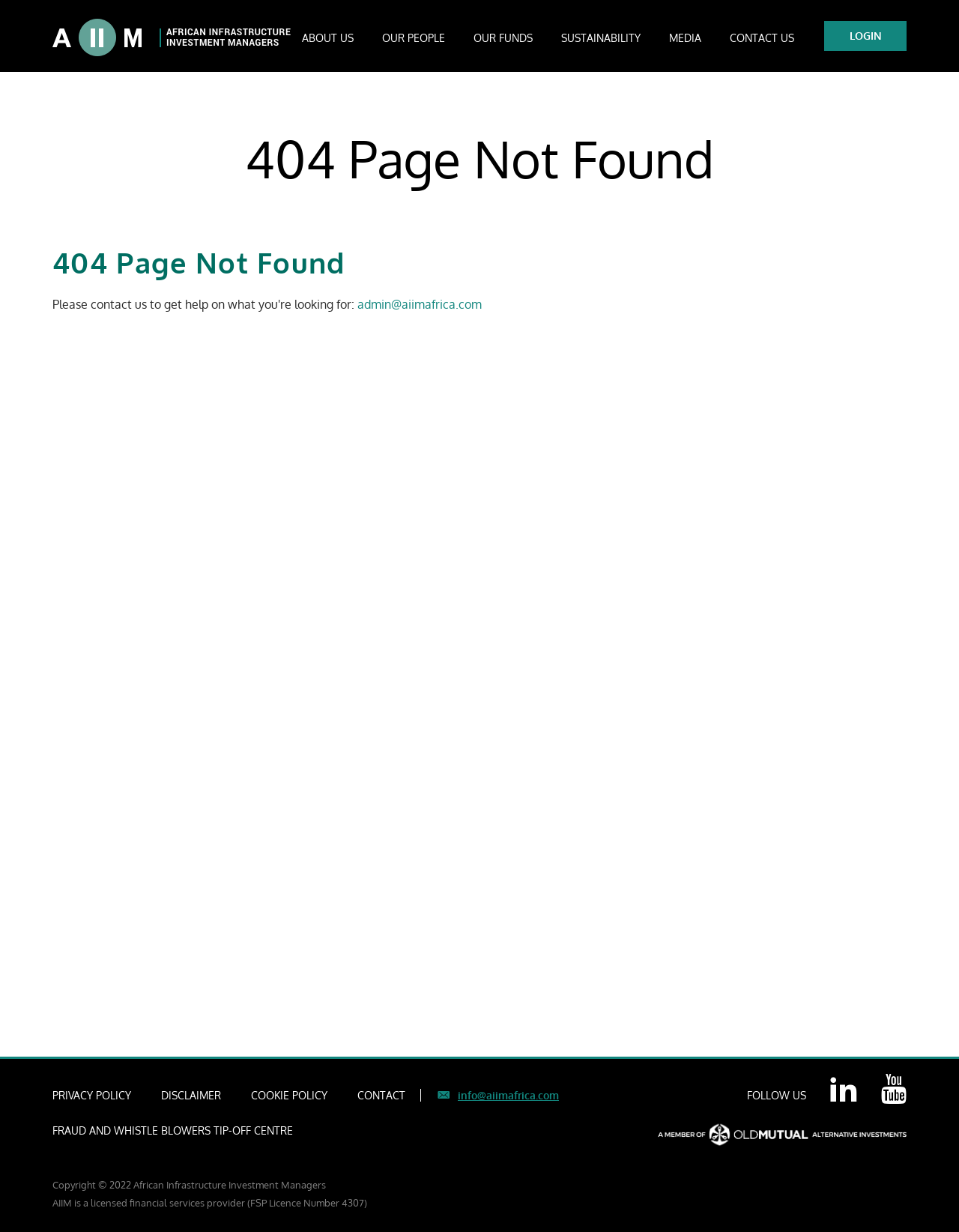Determine the webpage's heading and output its text content.

404 Page Not Found